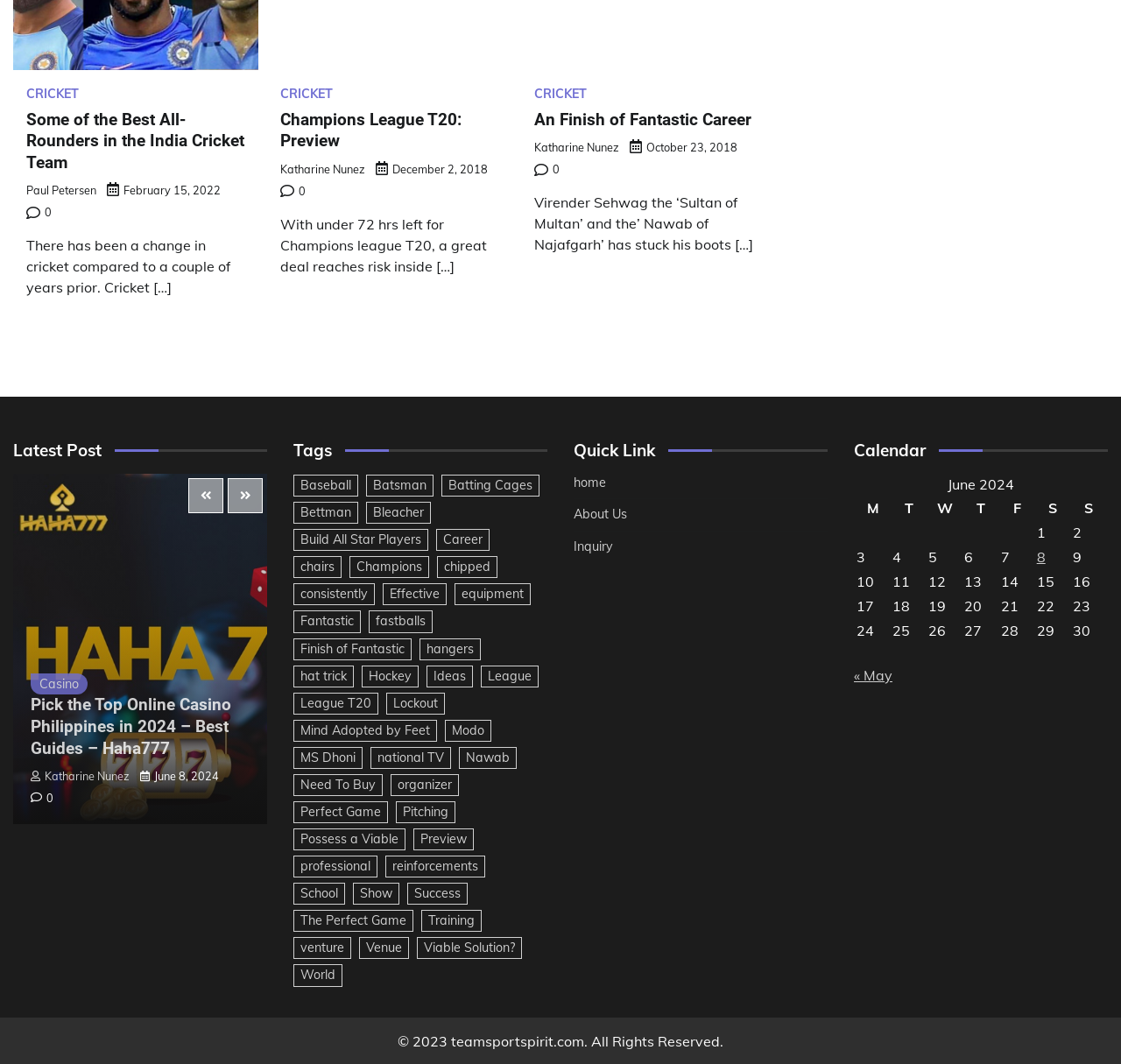Please reply to the following question using a single word or phrase: 
What is the category of the tag 'Batsman'?

Baseball